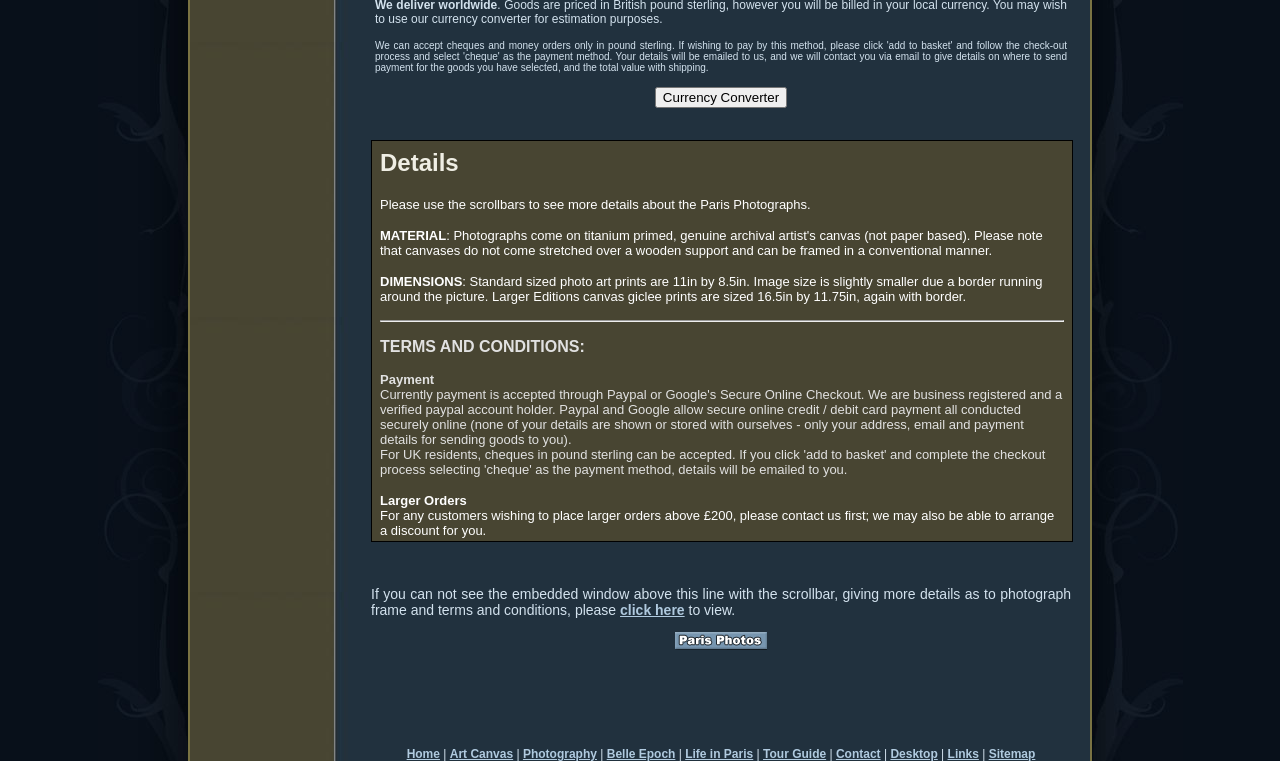How many links are there at the bottom?
Please ensure your answer to the question is detailed and covers all necessary aspects.

There are 10 links at the bottom of the webpage, including 'Home', 'Art Canvas', 'Photography', 'Belle Epoch', 'Life in Paris', 'Tour Guide', 'Contact', 'Desktop', 'Links', and 'Sitemap'.